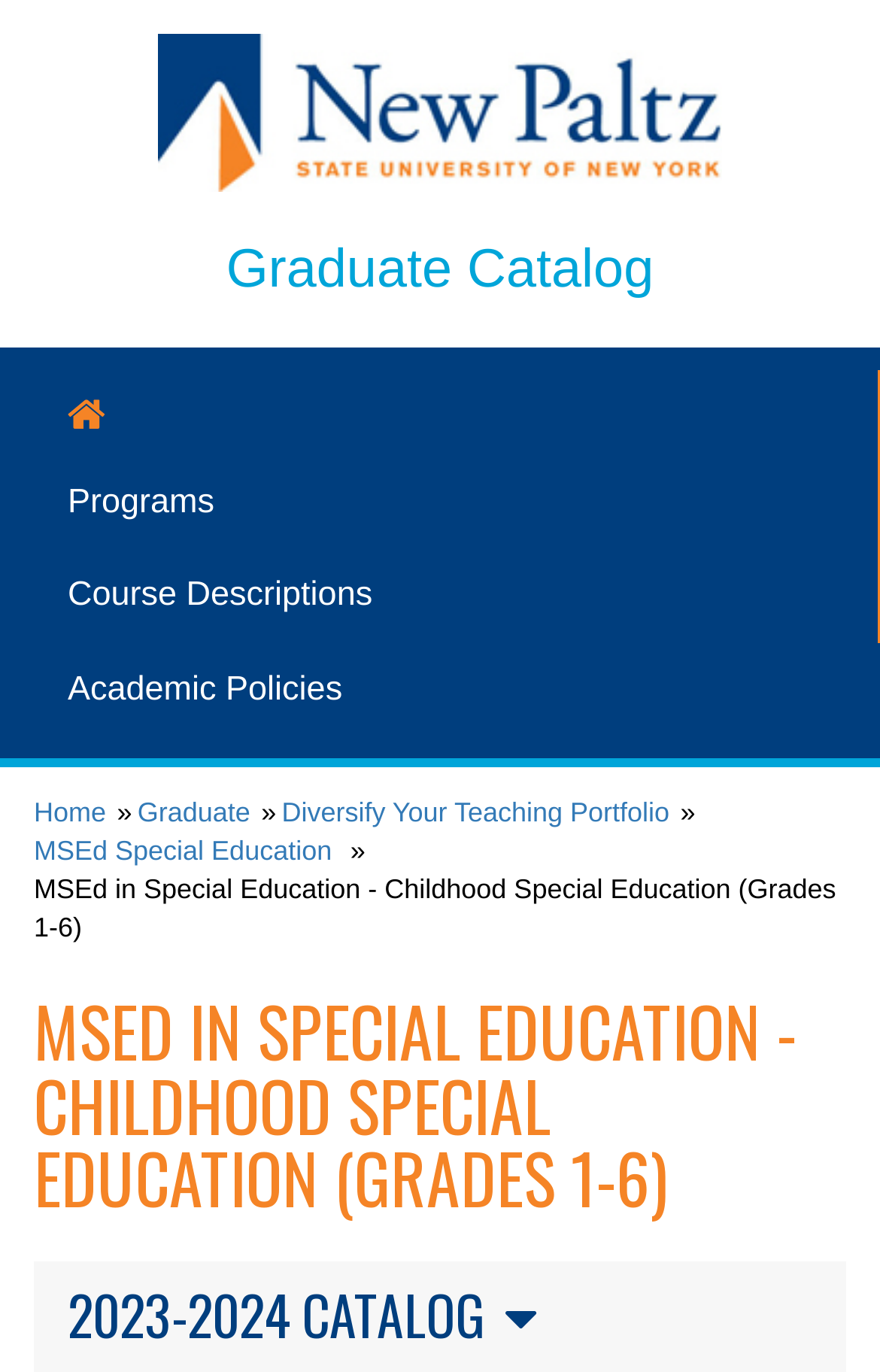Produce an extensive caption that describes everything on the webpage.

The webpage is about the Master of Science in Education (MSEd) in Special Education - Childhood Special Education (Grades 1-6) program at the State University of New York at New Paltz. 

At the top of the page, there is a logo of the State University of New York at New Paltz, accompanied by a link to the university's homepage. Below the logo, there is a heading "Graduate Catalog" in the middle of the page. 

On the left side of the page, there is a vertical navigation menu with five links: "Home", "Programs", "Course Descriptions", and "Academic Policies". 

In the main content area, there is a breadcrumb navigation bar with three links: "Home", "Graduate", and "MSEd Special Education". The current page is highlighted with the text "MSEd in Special Education - Childhood Special Education (Grades 1-6)". 

Below the breadcrumb navigation bar, there is a large heading that repeats the program title in all capital letters. 

At the bottom of the page, there is a footer with the text "2023-2024 CATALOG".